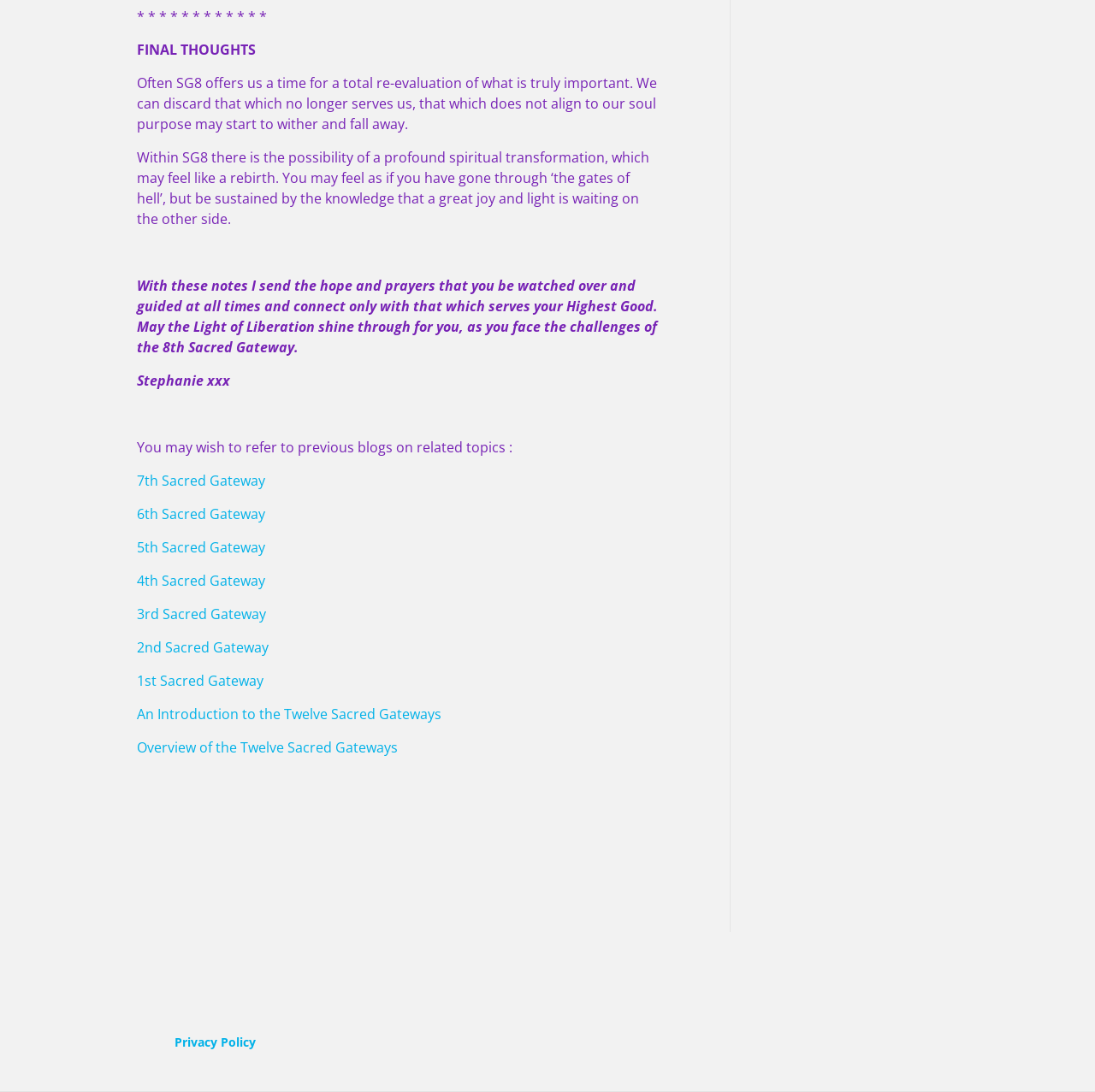Can you find the bounding box coordinates for the UI element given this description: "Privacy Policy"? Provide the coordinates as four float numbers between 0 and 1: [left, top, right, bottom].

[0.159, 0.947, 0.234, 0.962]